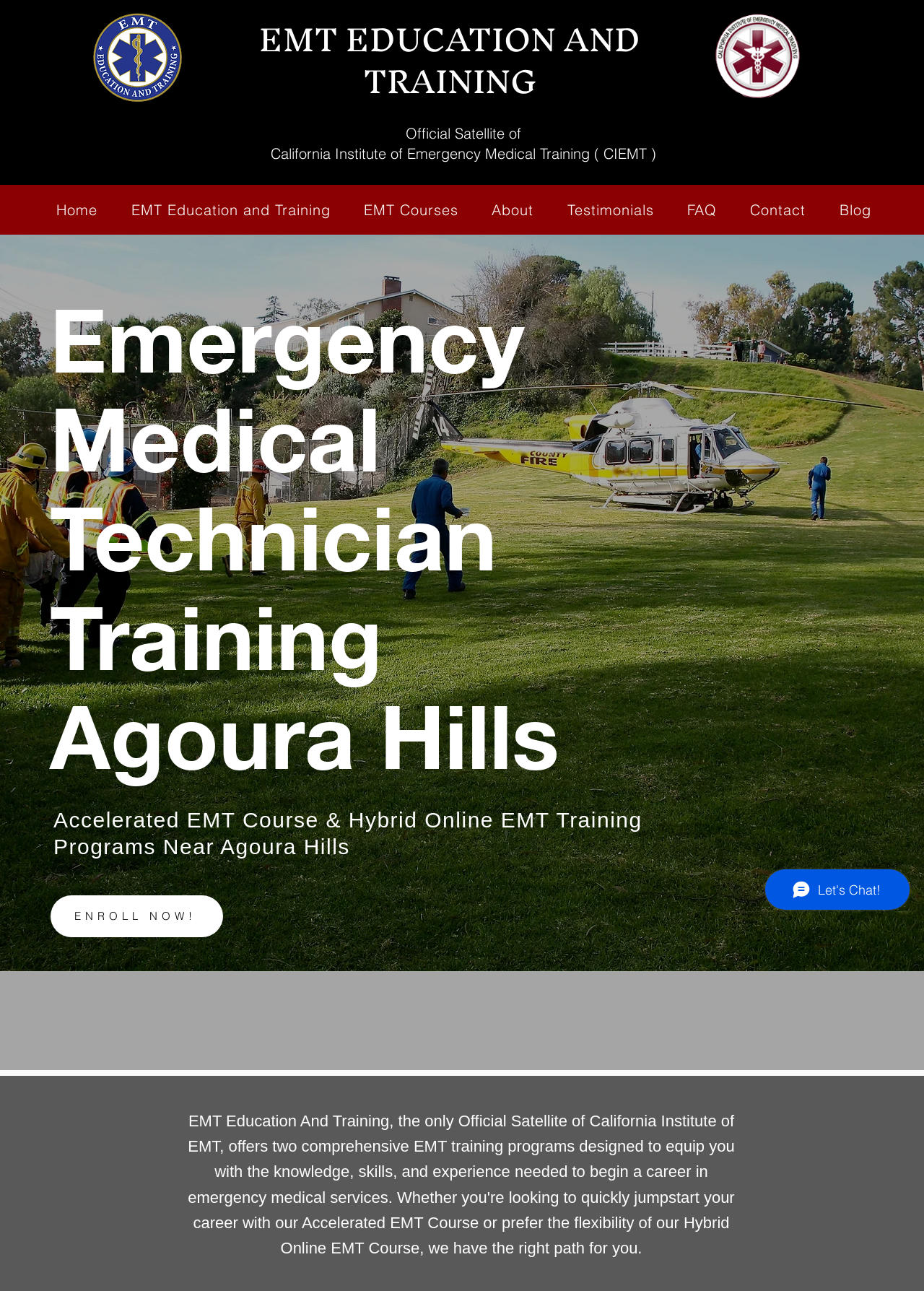Using the format (top-left x, top-left y, bottom-right x, bottom-right y), provide the bounding box coordinates for the described UI element. All values should be floating point numbers between 0 and 1: Contact

[0.797, 0.149, 0.887, 0.176]